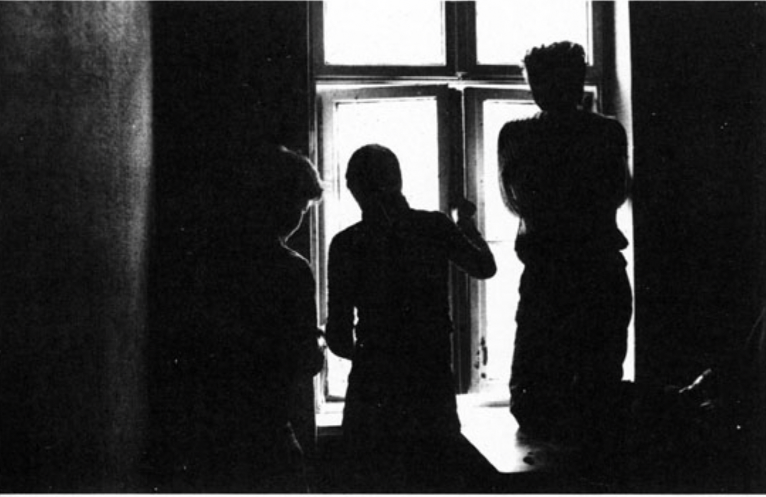Illustrate the image with a detailed and descriptive caption.

The image portrays a group of three women, their silhouettes discernible against a bright window. The light streaming in contrasts sharply with the dim interior, highlighting a sense of quiet contemplation or conversation among them. They seem to be engaged in a moment of connection or reflection, possibly discussing their shared experiences or thoughts about their living situation. This imagery resonates with the themes mentioned alongside it, such as a communal living arrangement characterized by diverse backgrounds and unified intentions. The setting hints at an environment imbued with both personal stories and collective aspirations, representing their stance against unwanted change, as articulated in the accompanying text regarding their residence on Naunystrasse 58 and the challenges posed by external pressures to modernize their home.